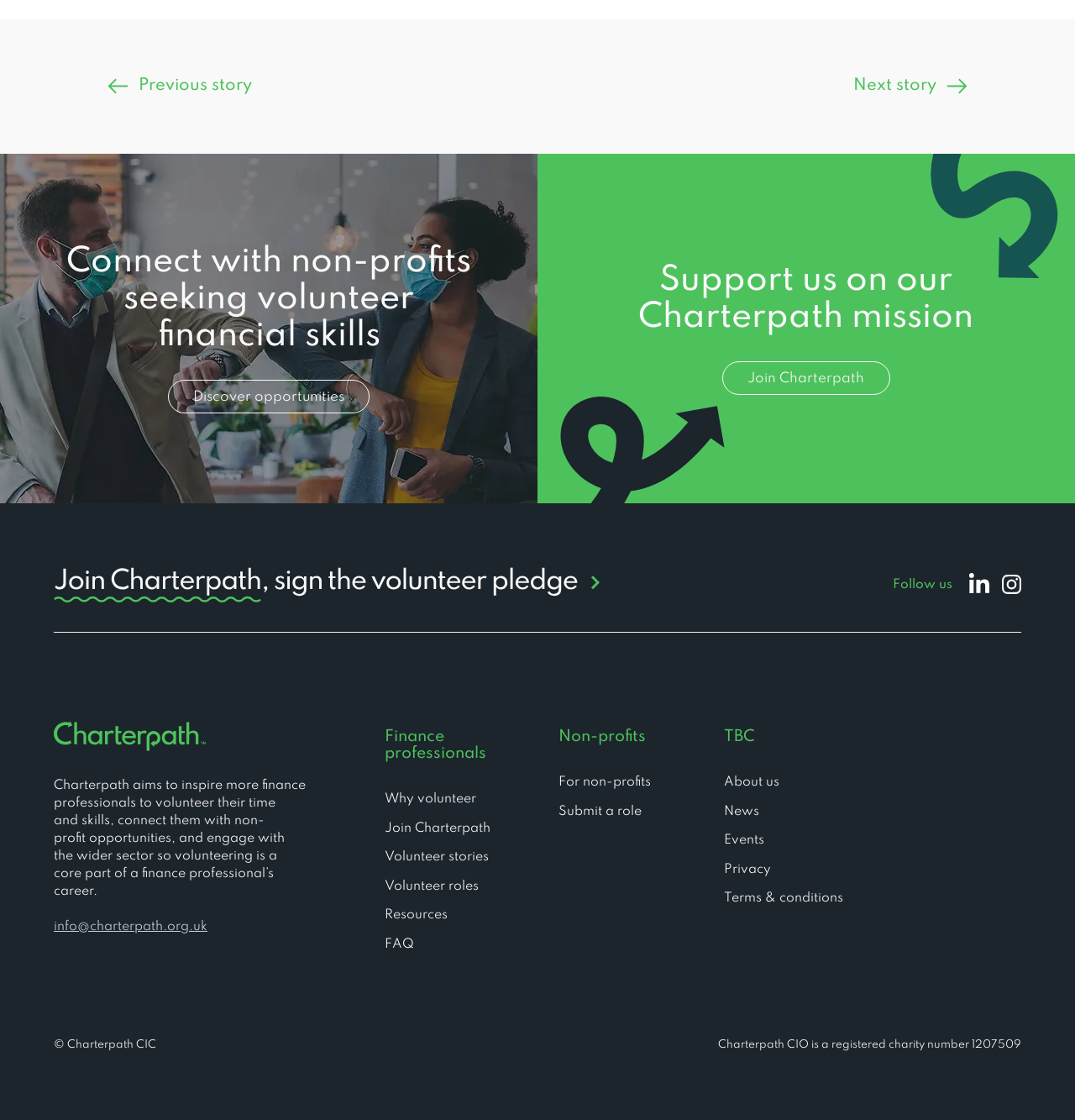Refer to the image and answer the question with as much detail as possible: What is the copyright information of Charterpath?

The copyright information of Charterpath is provided at the bottom of the webpage, which states '© Charterpath CIC', indicating that the content on the webpage is owned by Charterpath CIC, a registered charity.